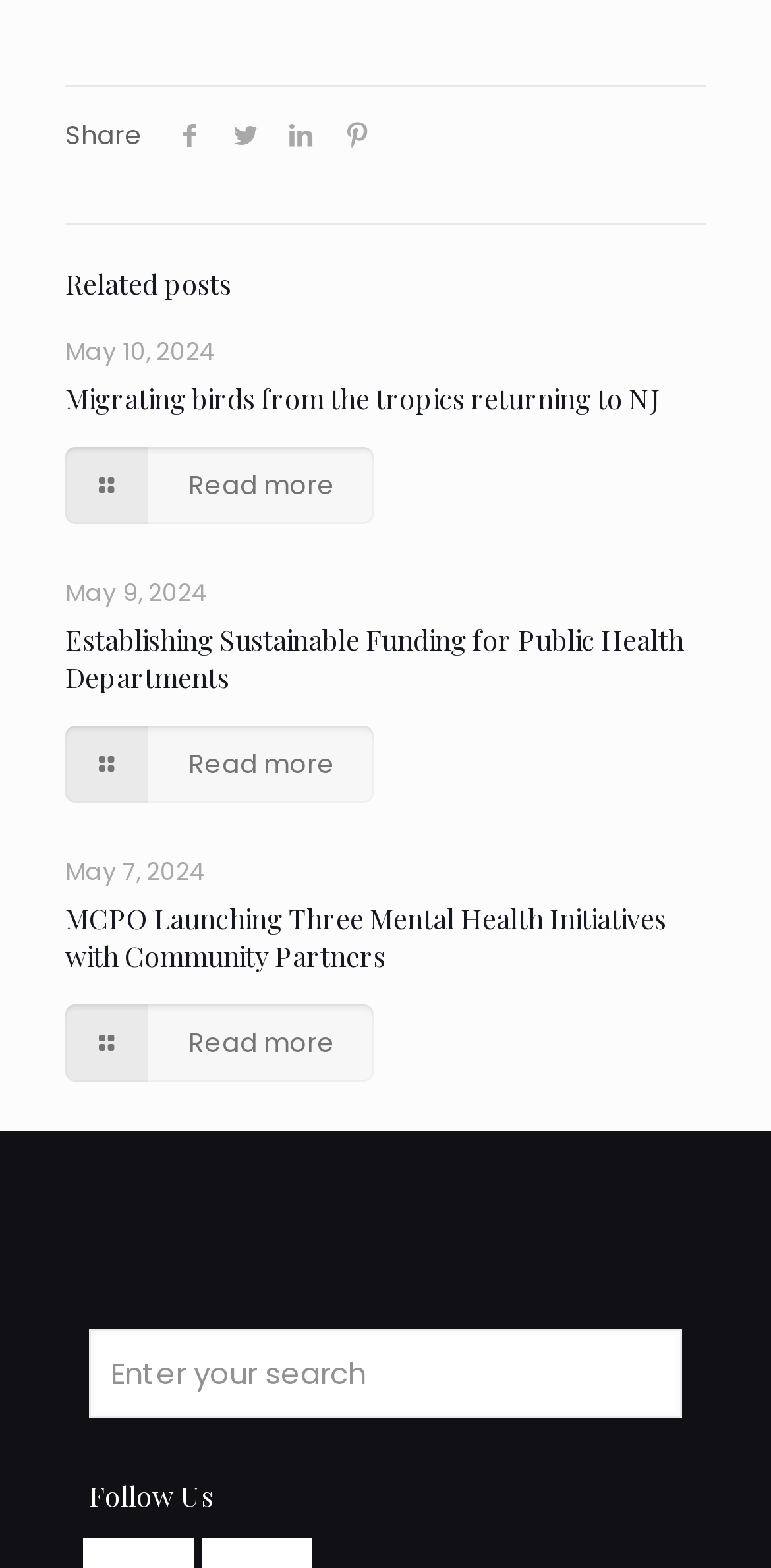Find the bounding box coordinates of the area to click in order to follow the instruction: "Search for something".

[0.115, 0.847, 0.885, 0.904]